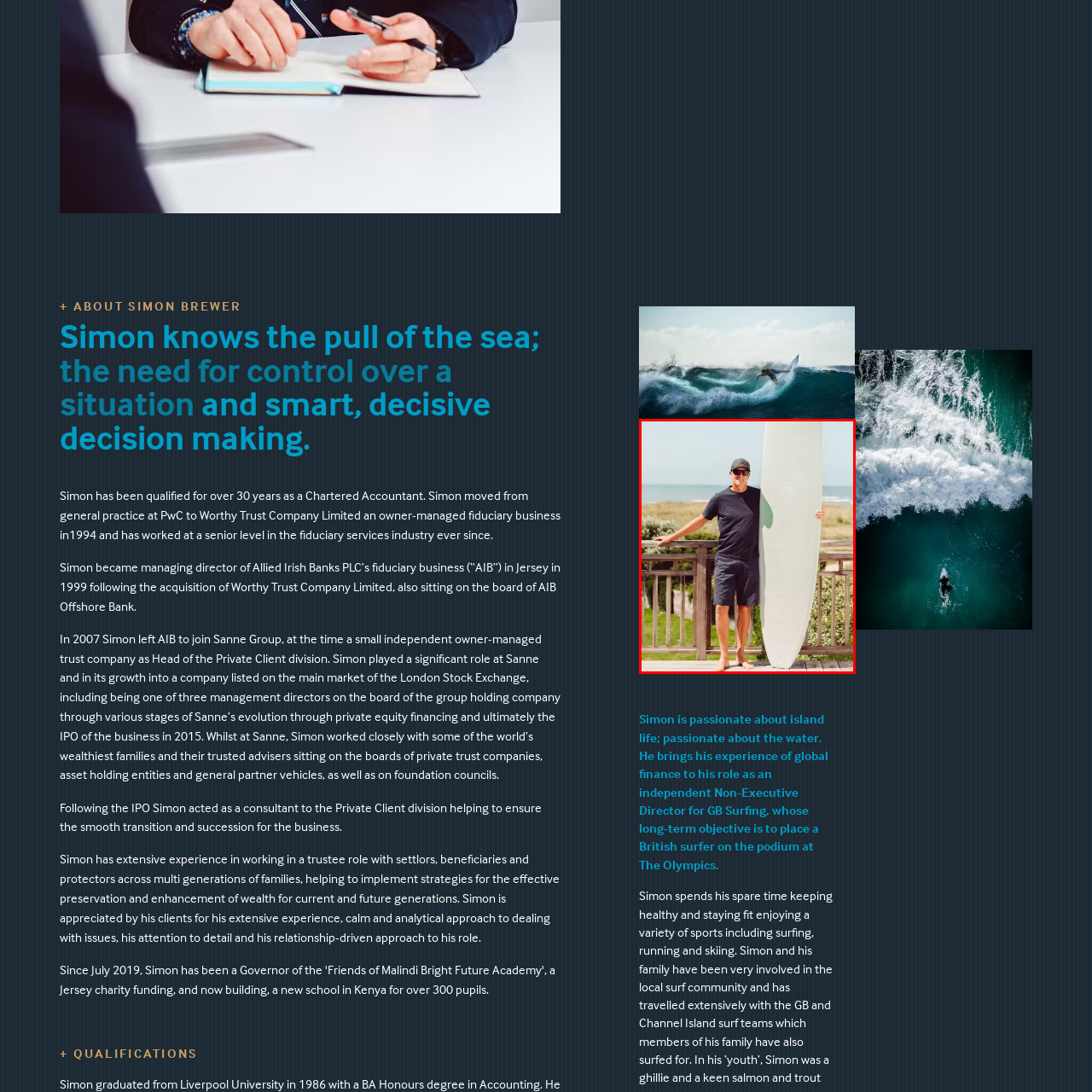What is the man holding?
Inspect the image surrounded by the red bounding box and answer the question using a single word or a short phrase.

A large white surfboard